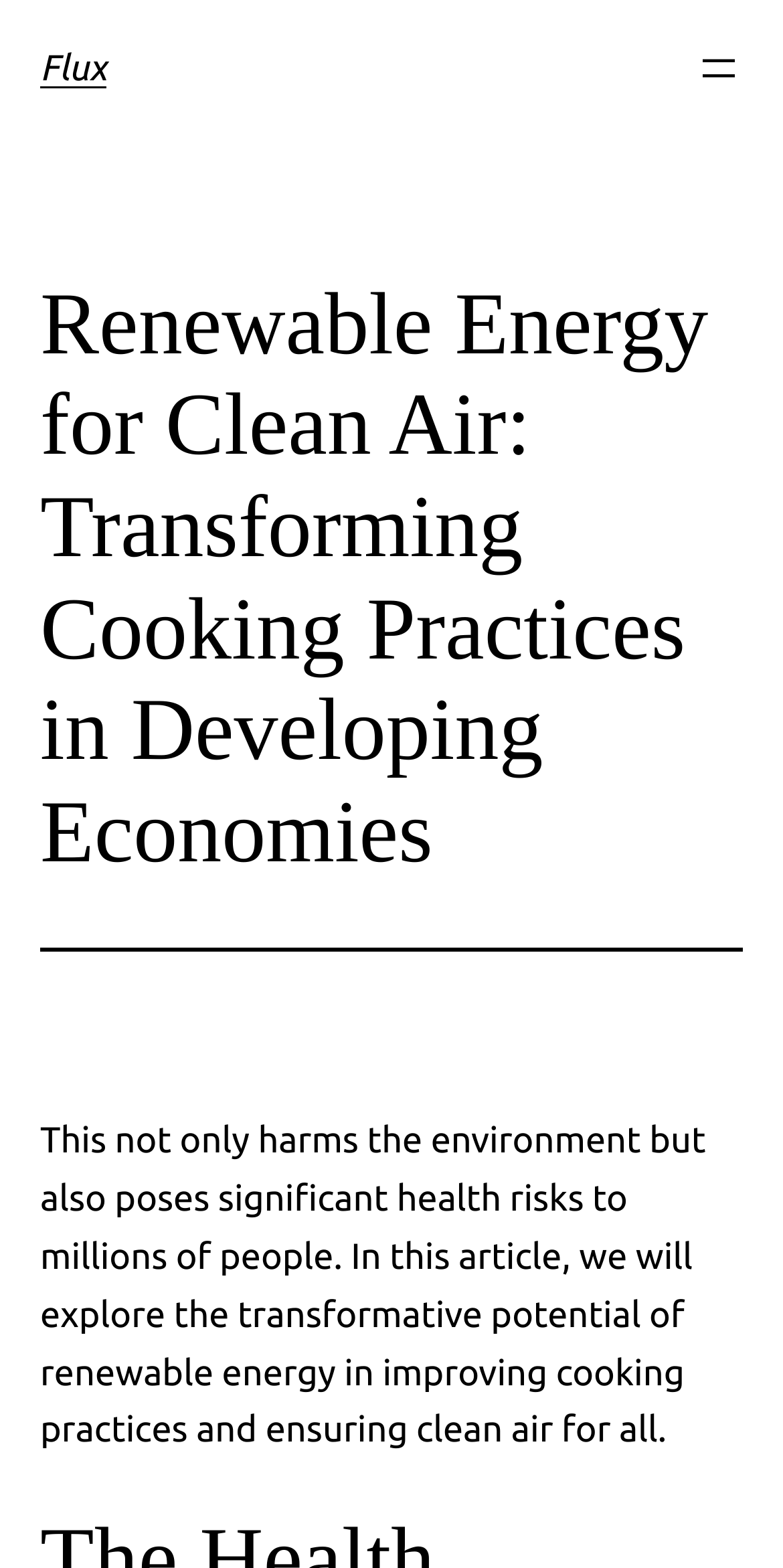Identify the bounding box of the UI element described as follows: "aria-label="Open menu"". Provide the coordinates as four float numbers in the range of 0 to 1 [left, top, right, bottom].

[0.887, 0.029, 0.949, 0.059]